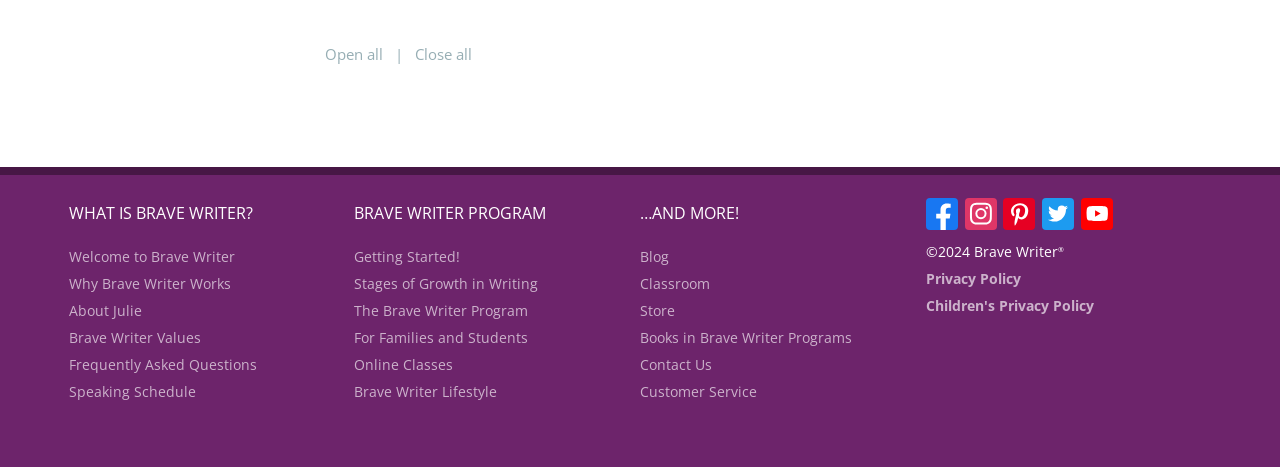Provide the bounding box coordinates for the UI element that is described as: "Classroom".

[0.5, 0.586, 0.555, 0.627]